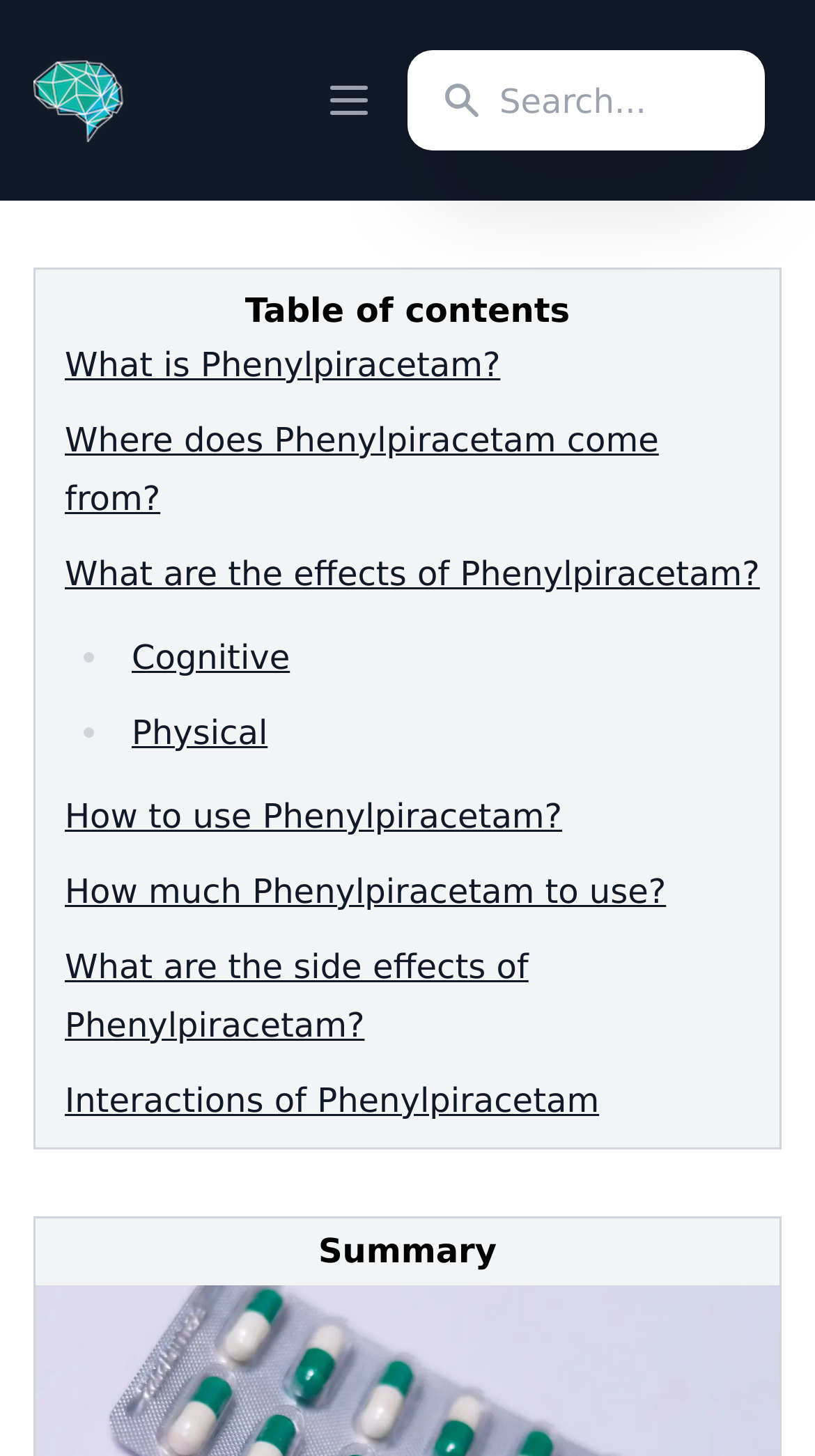What is the last section of the webpage?
Based on the image, answer the question with a single word or brief phrase.

Summary